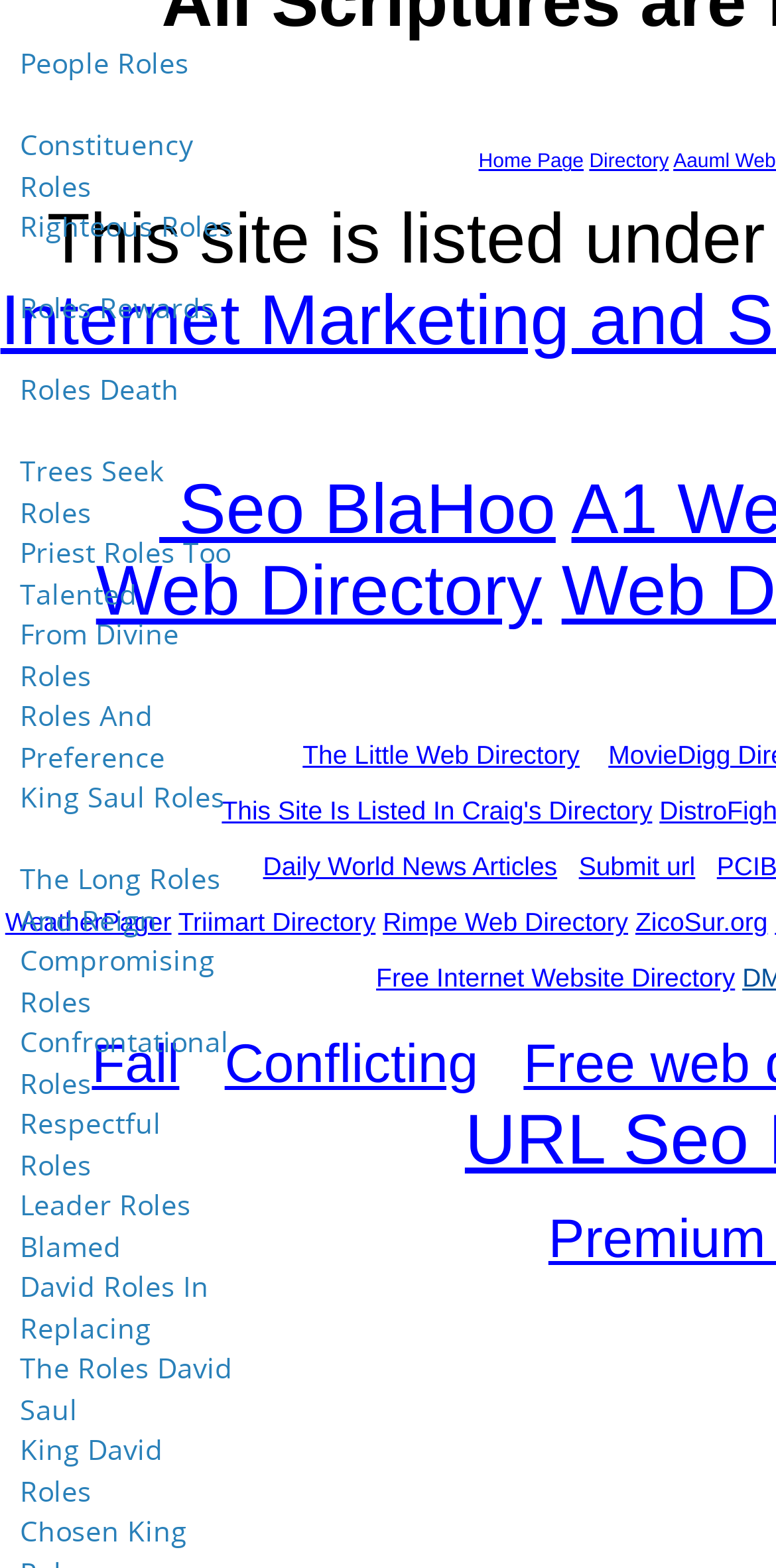Show the bounding box coordinates for the HTML element as described: "ZicoSur.org".

[0.819, 0.579, 0.989, 0.598]